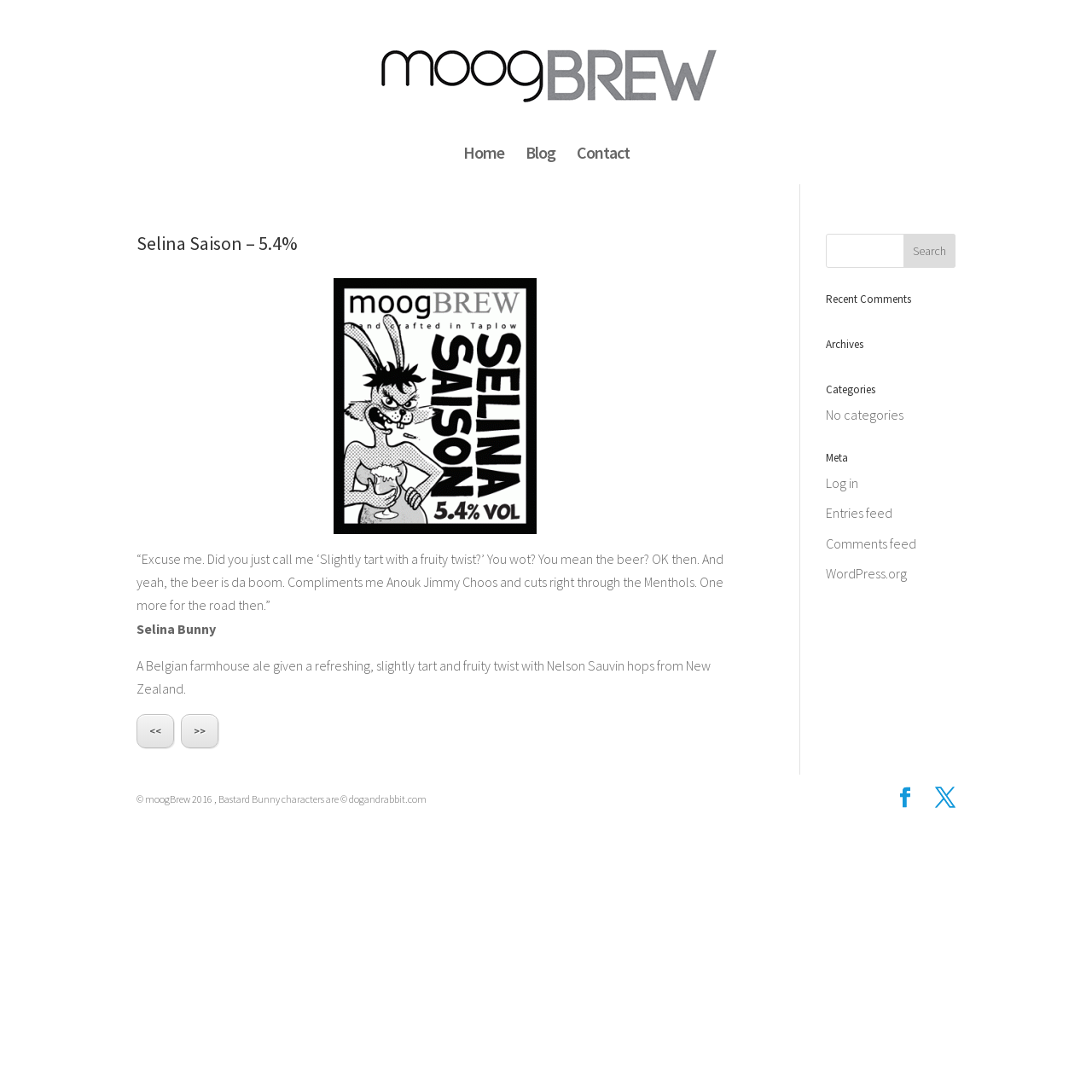Identify the bounding box coordinates for the region to click in order to carry out this instruction: "Explore the MISC category". Provide the coordinates using four float numbers between 0 and 1, formatted as [left, top, right, bottom].

None